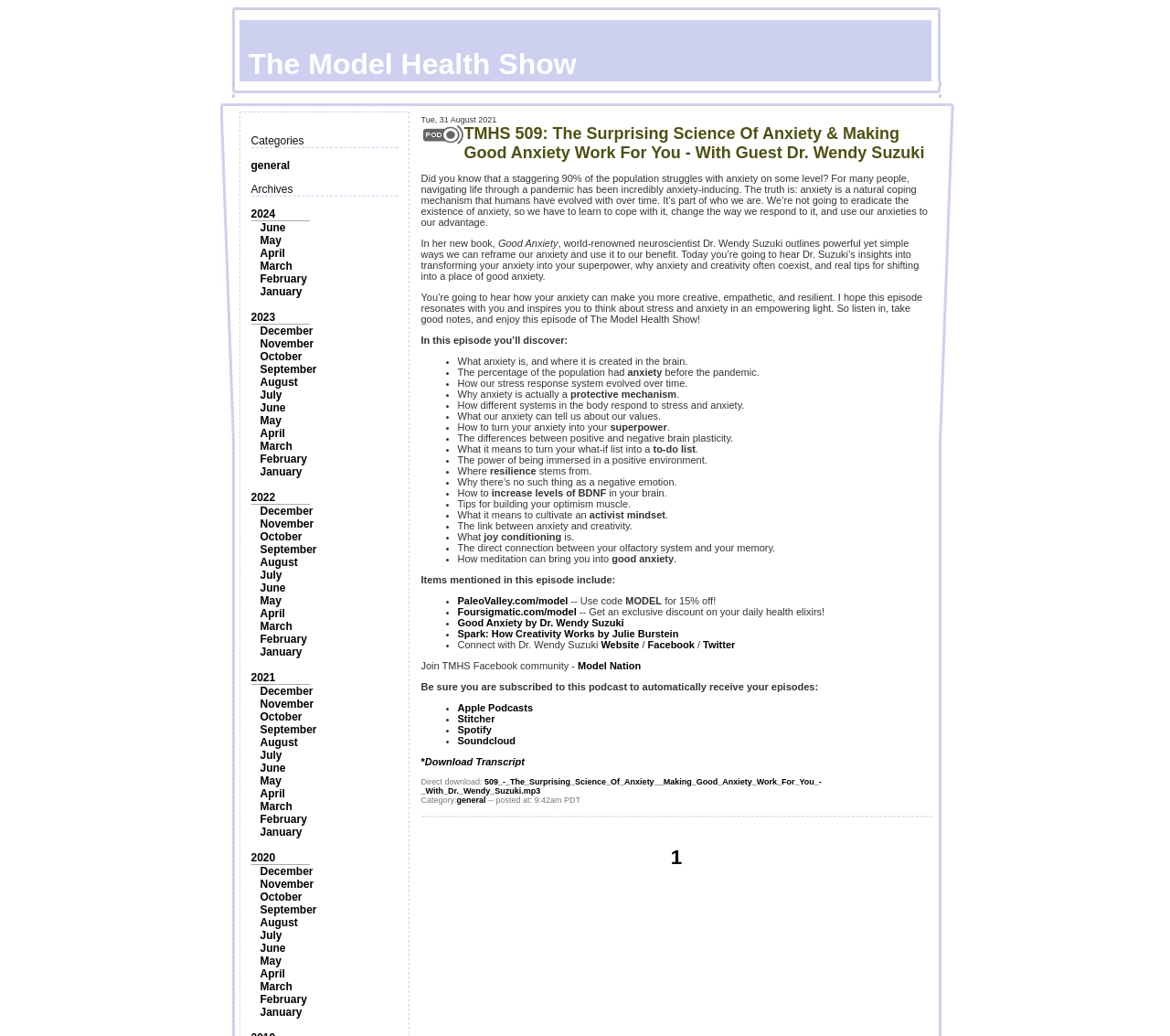Please identify the bounding box coordinates of the region to click in order to complete the task: "Browse the archives". The coordinates must be four float numbers between 0 and 1, specified as [left, top, right, bottom].

[0.214, 0.177, 0.25, 0.189]